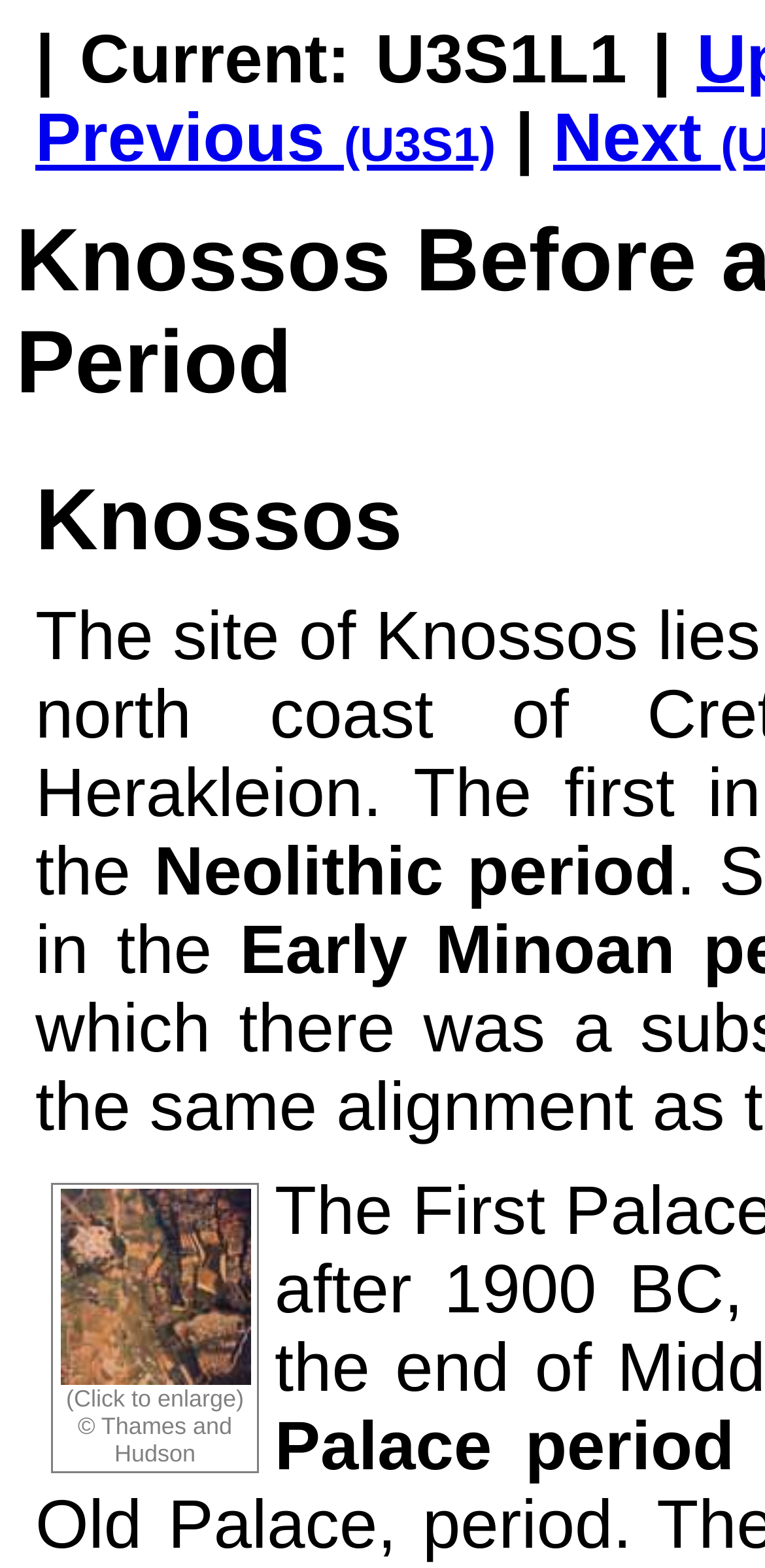Using the information in the image, give a detailed answer to the following question: What is the current location in the lesson?

The current location in the lesson is indicated by the text 'Current: U3S1L1' at the top of the webpage.